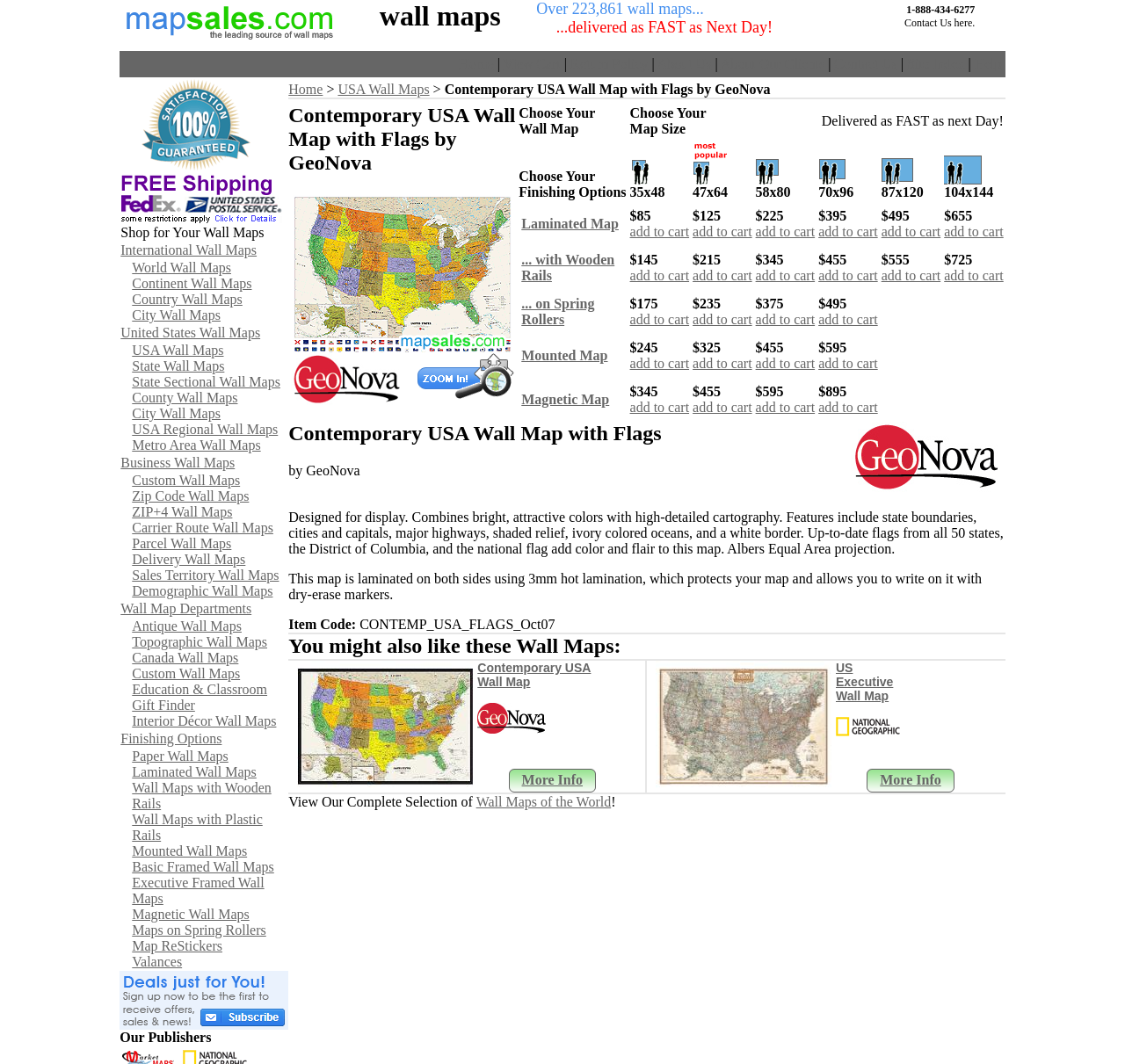Provide the bounding box coordinates of the section that needs to be clicked to accomplish the following instruction: "View the 'Contemporary USA Wall Map with Flags' product."

[0.106, 0.0, 0.894, 0.048]